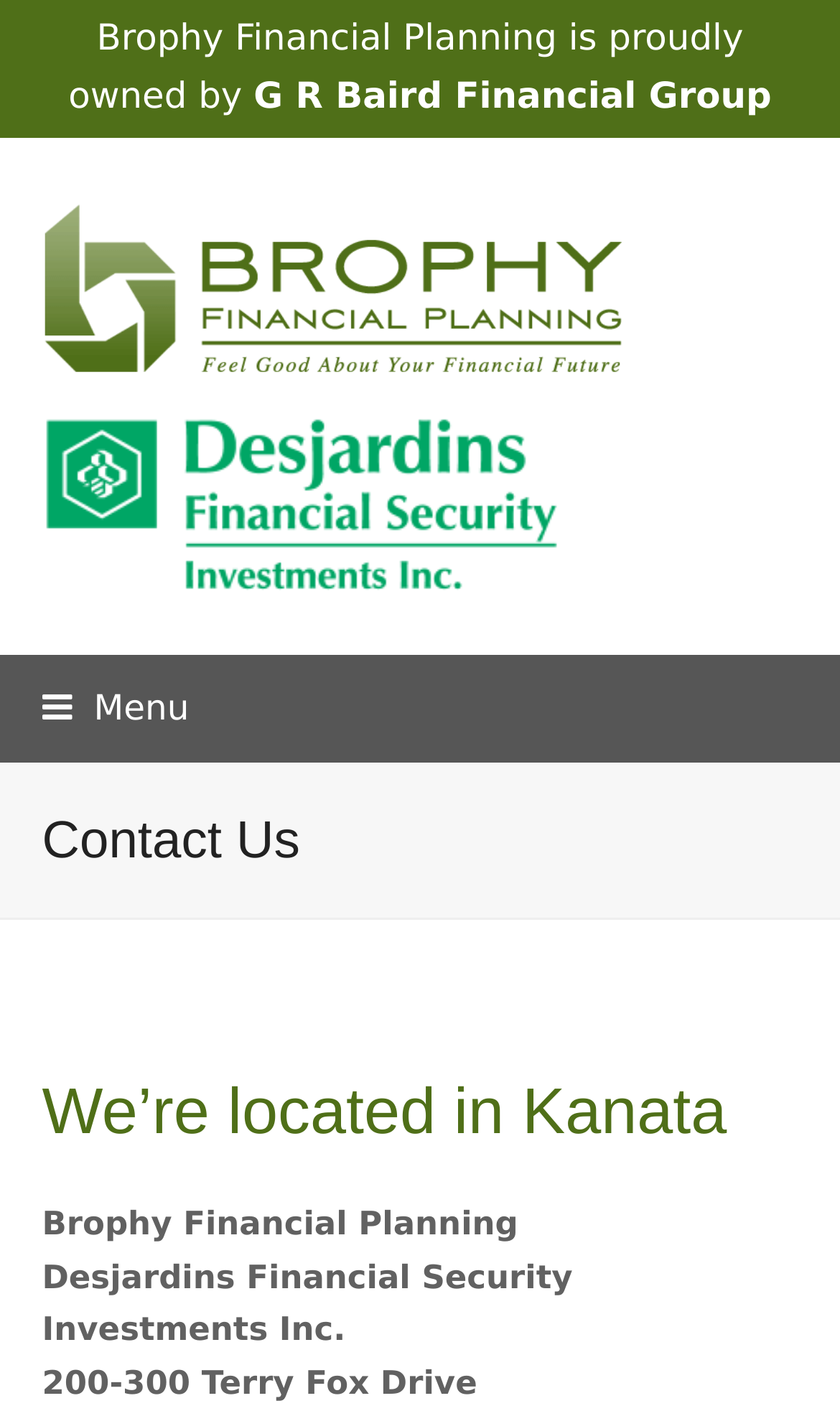Using the webpage screenshot and the element description Menu, determine the bounding box coordinates. Specify the coordinates in the format (top-left x, top-left y, bottom-right x, bottom-right y) with values ranging from 0 to 1.

[0.05, 0.487, 0.225, 0.516]